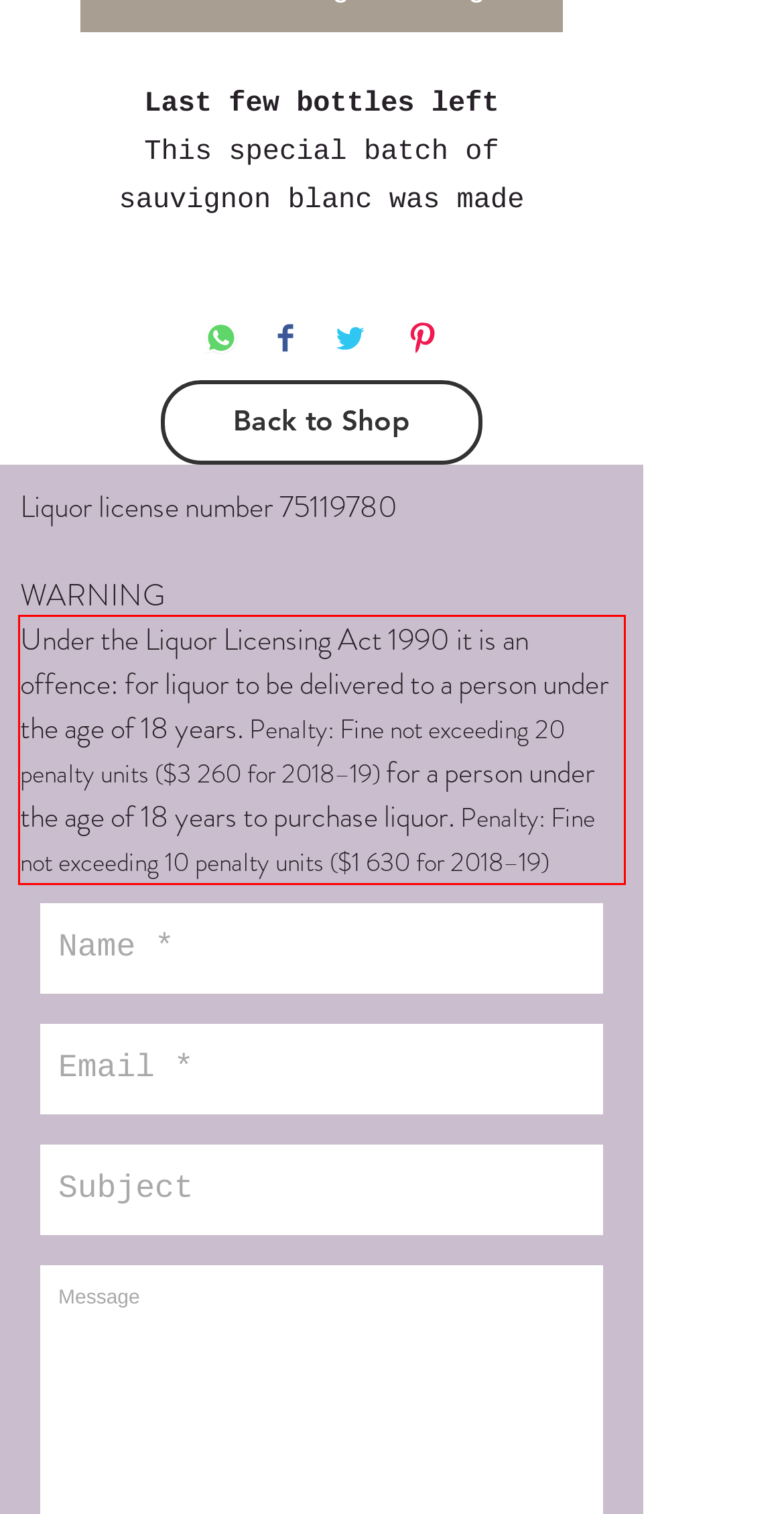You are presented with a screenshot containing a red rectangle. Extract the text found inside this red bounding box.

Under the Liquor Licensing Act 1990 it is an offence: for liquor to be delivered to a person under the age of 18 years. Penalty: Fine not exceeding 20 penalty units ($3 260 for 2018–19) for a person under the age of 18 years to purchase liquor. Penalty: Fine not exceeding 10 penalty units ($1 630 for 2018–19)